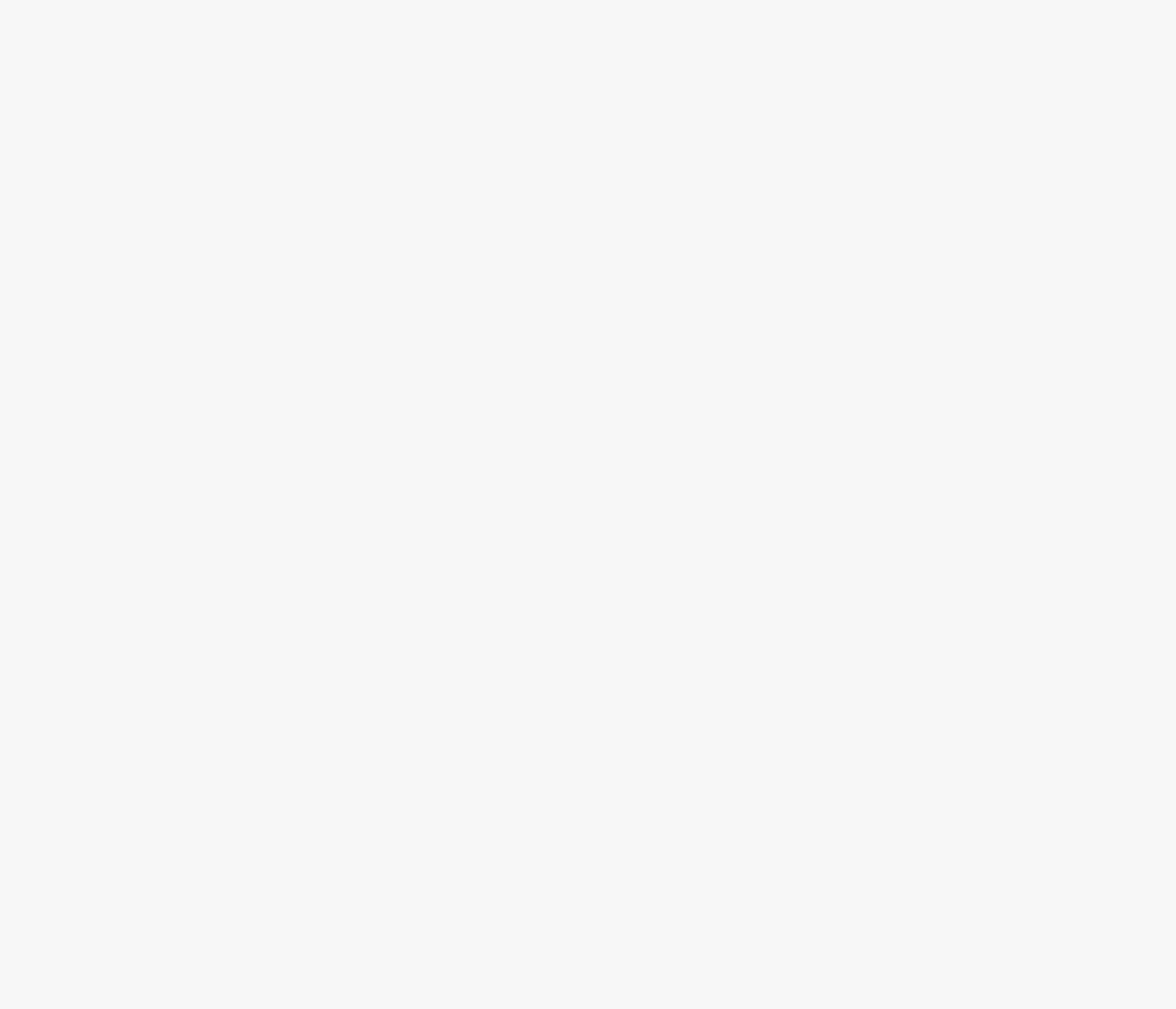Provide the bounding box coordinates of the HTML element this sentence describes: "Life Of Esports". The bounding box coordinates consist of four float numbers between 0 and 1, i.e., [left, top, right, bottom].

[0.645, 0.088, 0.742, 0.133]